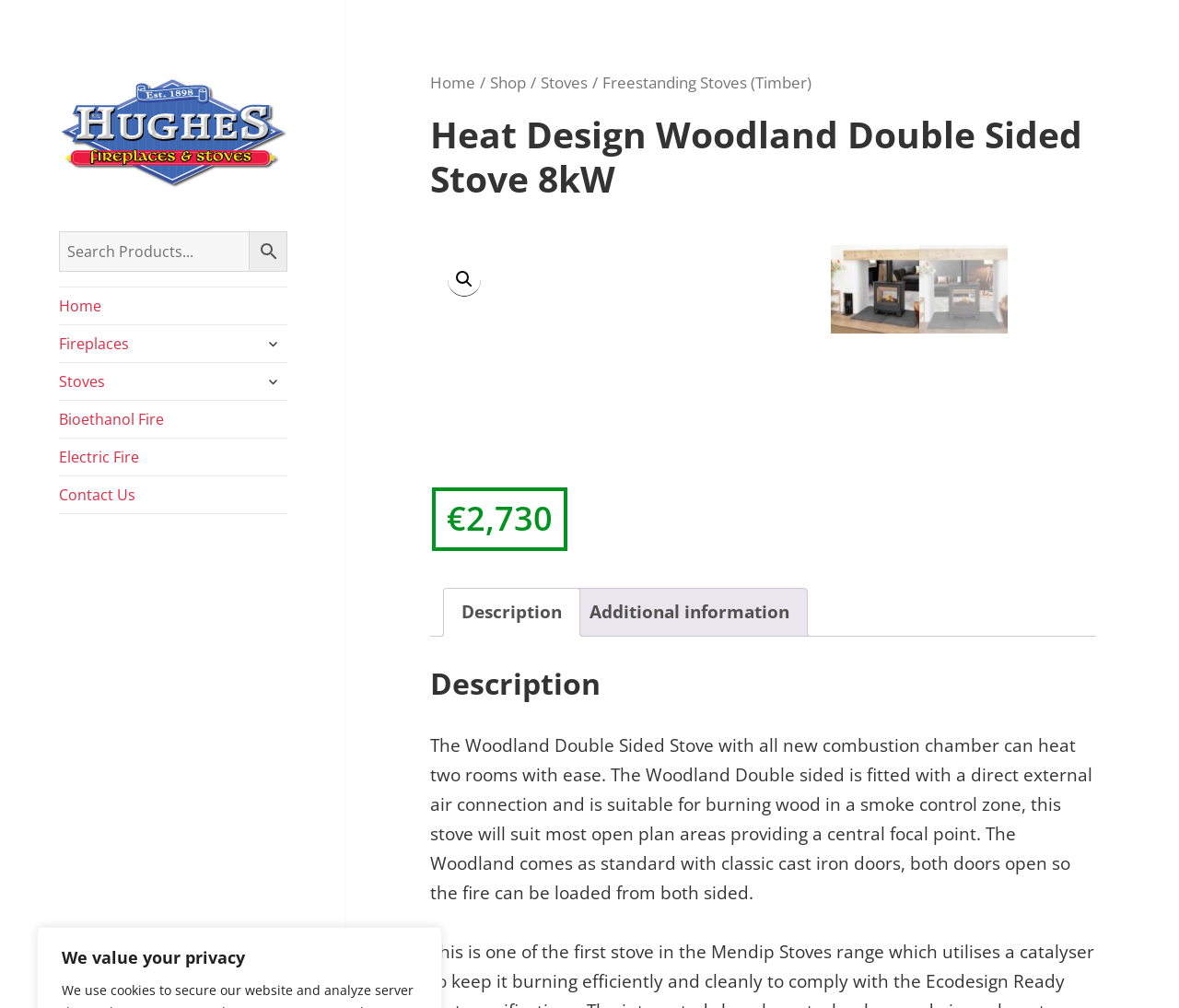Using the provided description: "Bioethanol Fire", find the bounding box coordinates of the corresponding UI element. The output should be four float numbers between 0 and 1, in the format [left, top, right, bottom].

[0.05, 0.398, 0.244, 0.434]